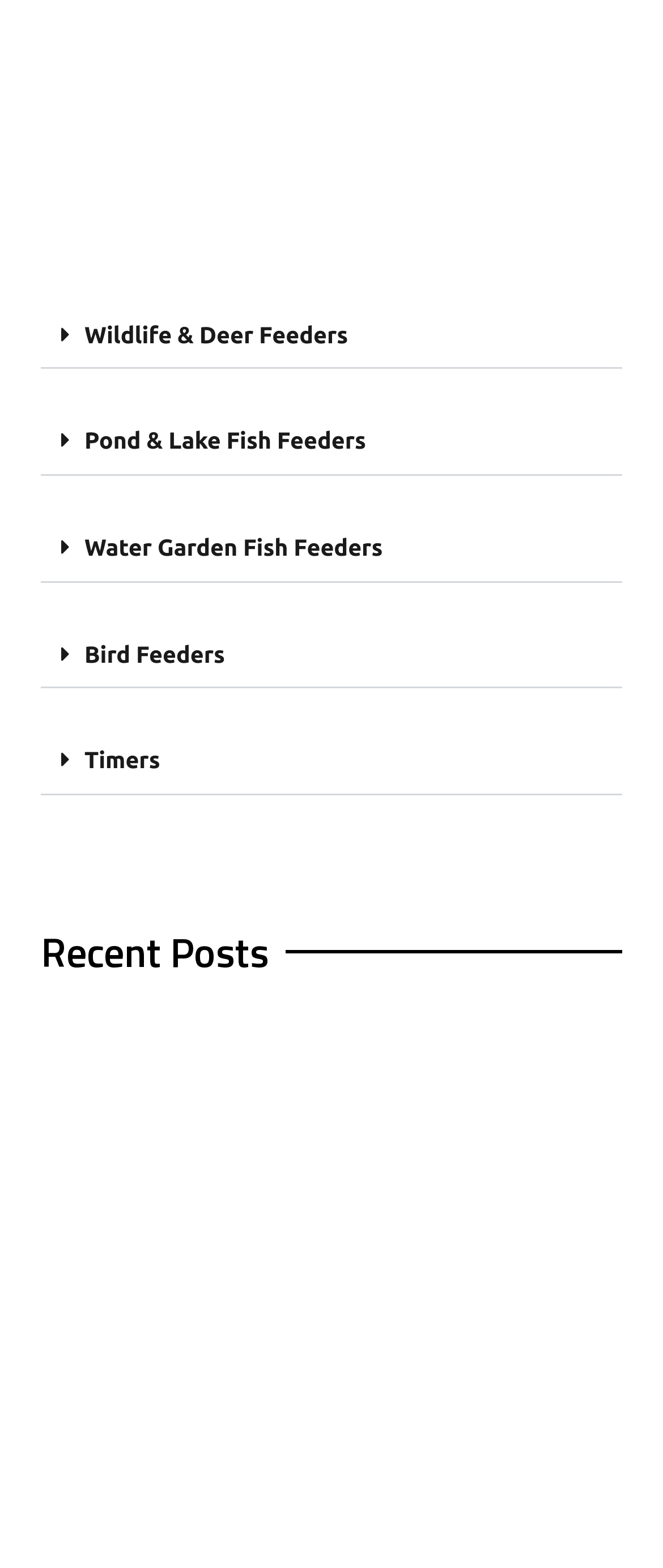Give a short answer using one word or phrase for the question:
What type of content is below the 'Recent Posts' section?

Article